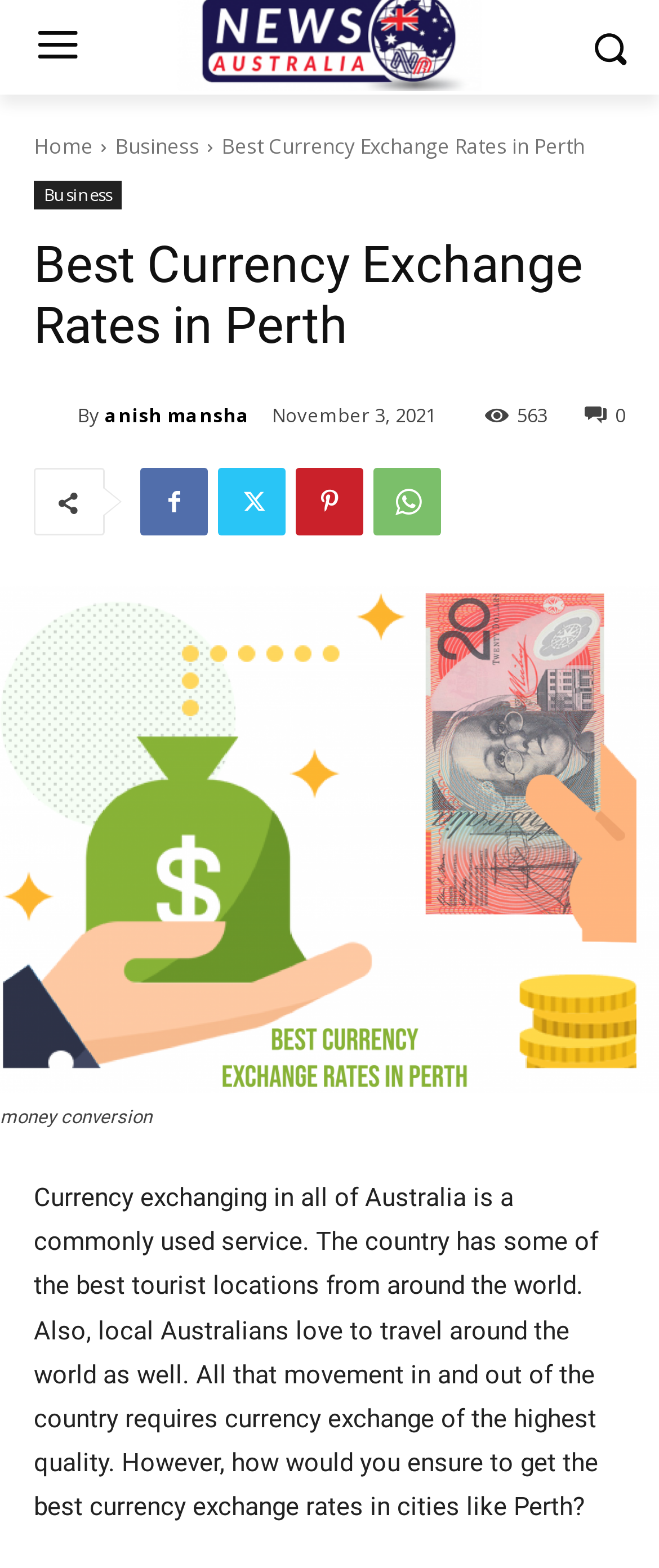Respond with a single word or phrase to the following question: What is shown in the figure?

Money conversion